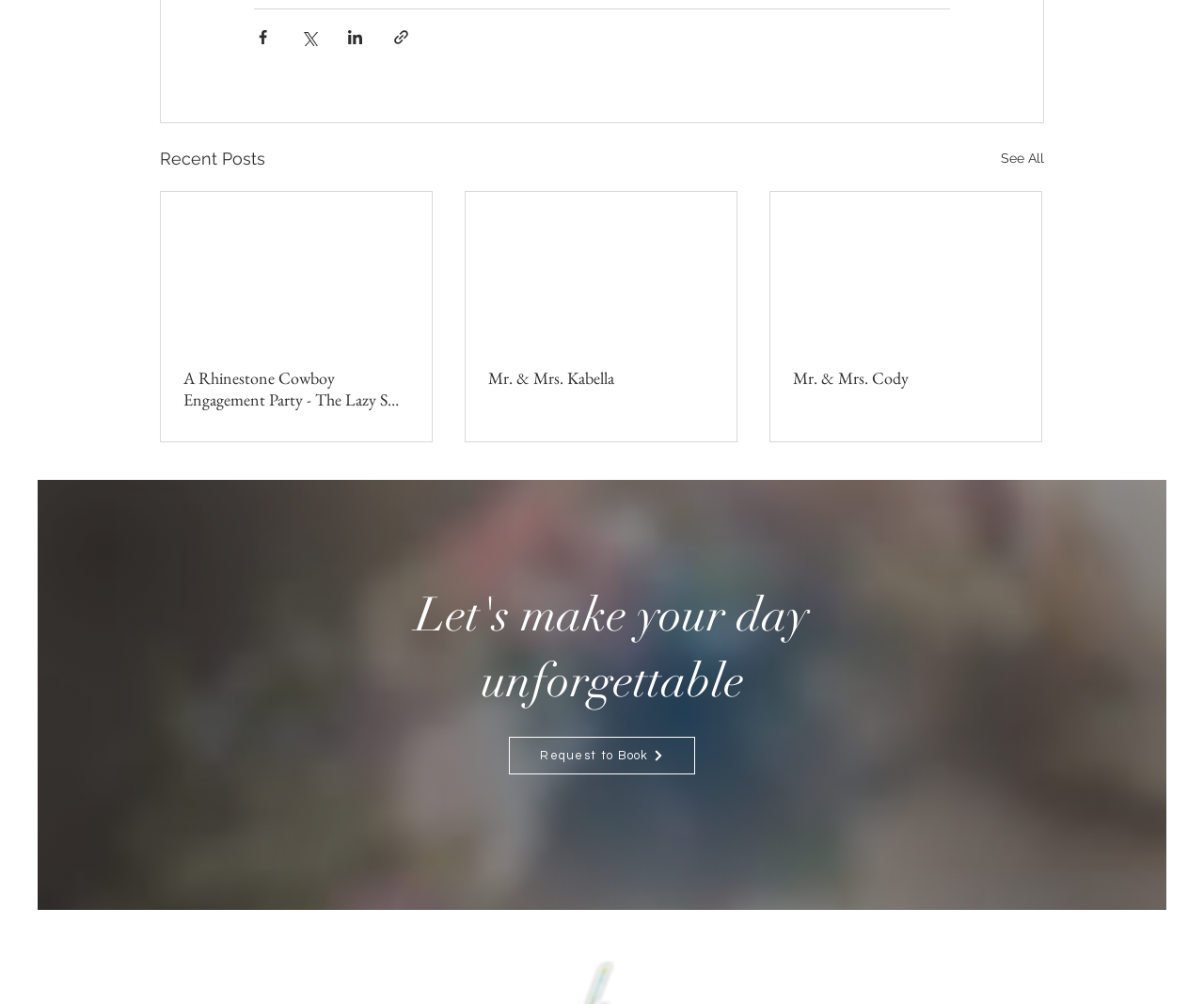Locate the bounding box coordinates of the clickable region necessary to complete the following instruction: "Share via Facebook". Provide the coordinates in the format of four float numbers between 0 and 1, i.e., [left, top, right, bottom].

[0.211, 0.028, 0.226, 0.046]